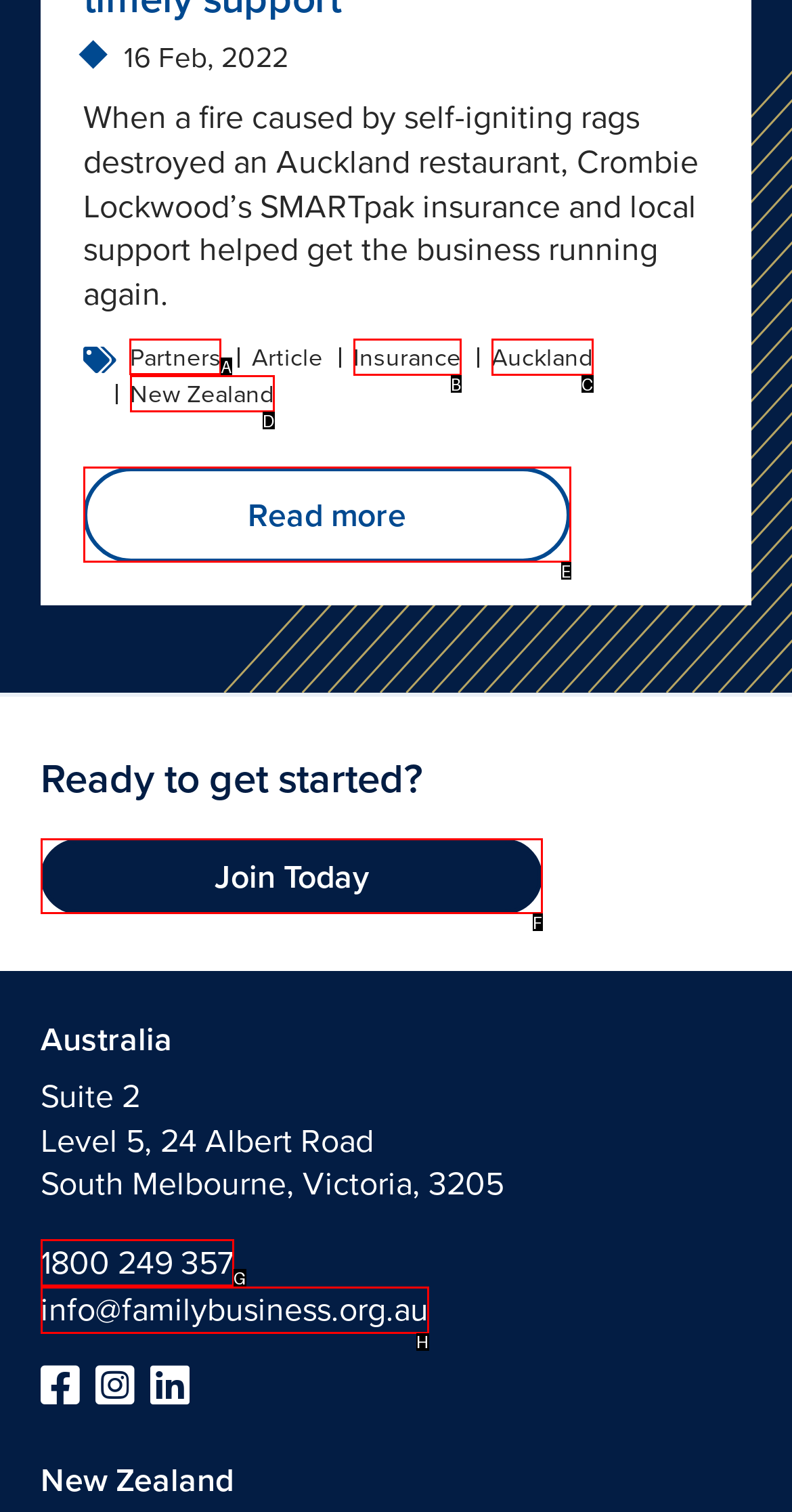Point out the correct UI element to click to carry out this instruction: Get more information about Partners
Answer with the letter of the chosen option from the provided choices directly.

A